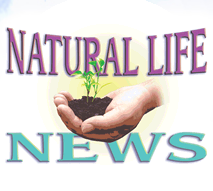Please provide a comprehensive answer to the question based on the screenshot: What is the central graphic of the logo?

The logo is examined, and it is observed that the central design element is a graphic of a hand cradling soil, with small green sprouts emerging, symbolizing growth, nurturing, and a connection to nature.